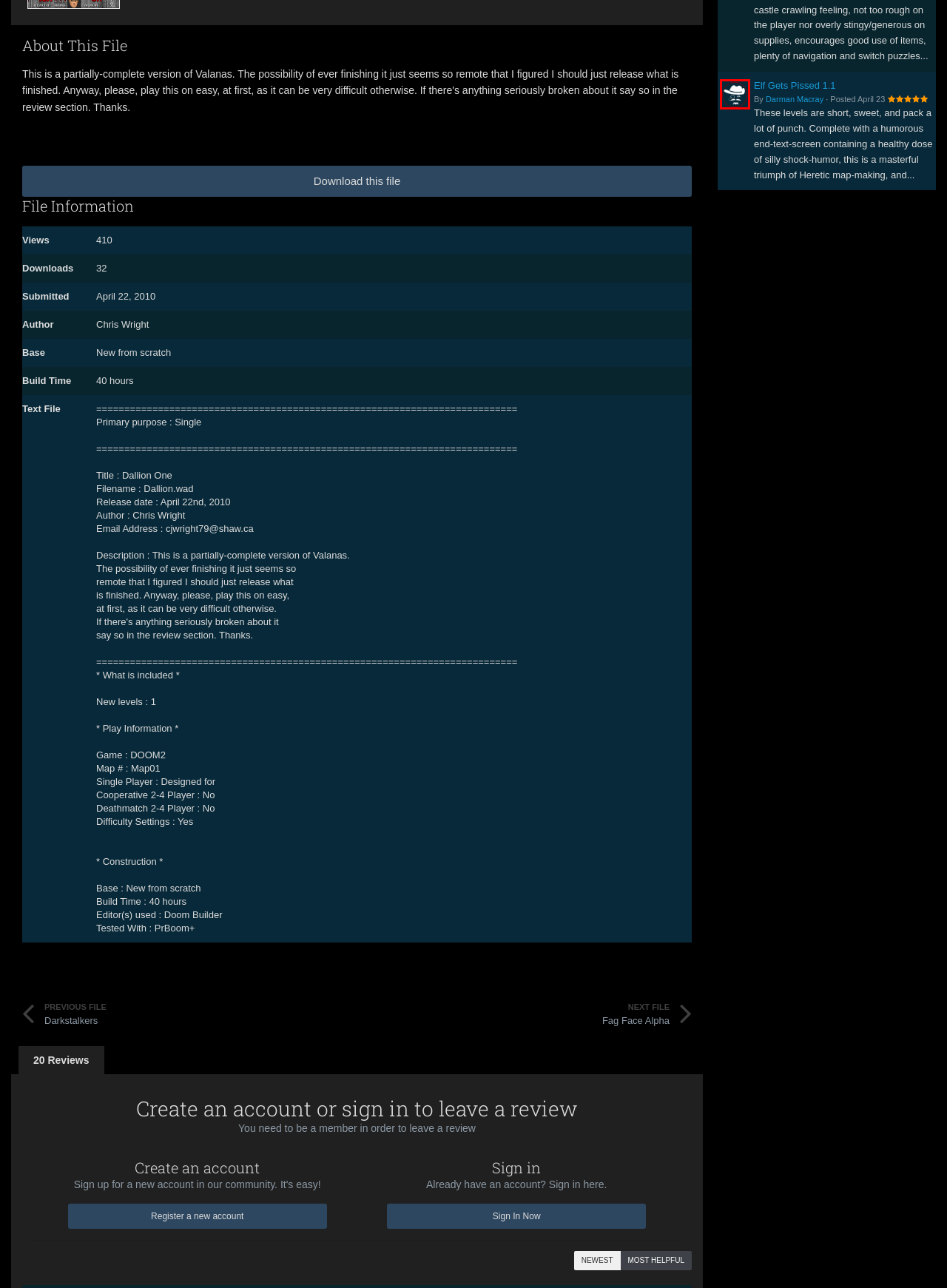You are provided with a screenshot of a webpage containing a red rectangle bounding box. Identify the webpage description that best matches the new webpage after the element in the bounding box is clicked. Here are the potential descriptions:
A. levels - Doomworld
B. Darman Macray - Doomworld
C. News - Doomworld
D. The scalable creator and customer community platform - Invision Community
E. E1 MAP01 - m-o - Doomworld
F. Registration - Doomworld
G. The Doom Wiki at DoomWiki.org - Doom, Heretic, Hexen, Strife, and more
H. Elf Gets Pissed 1.1 - Ports - Doomworld

B